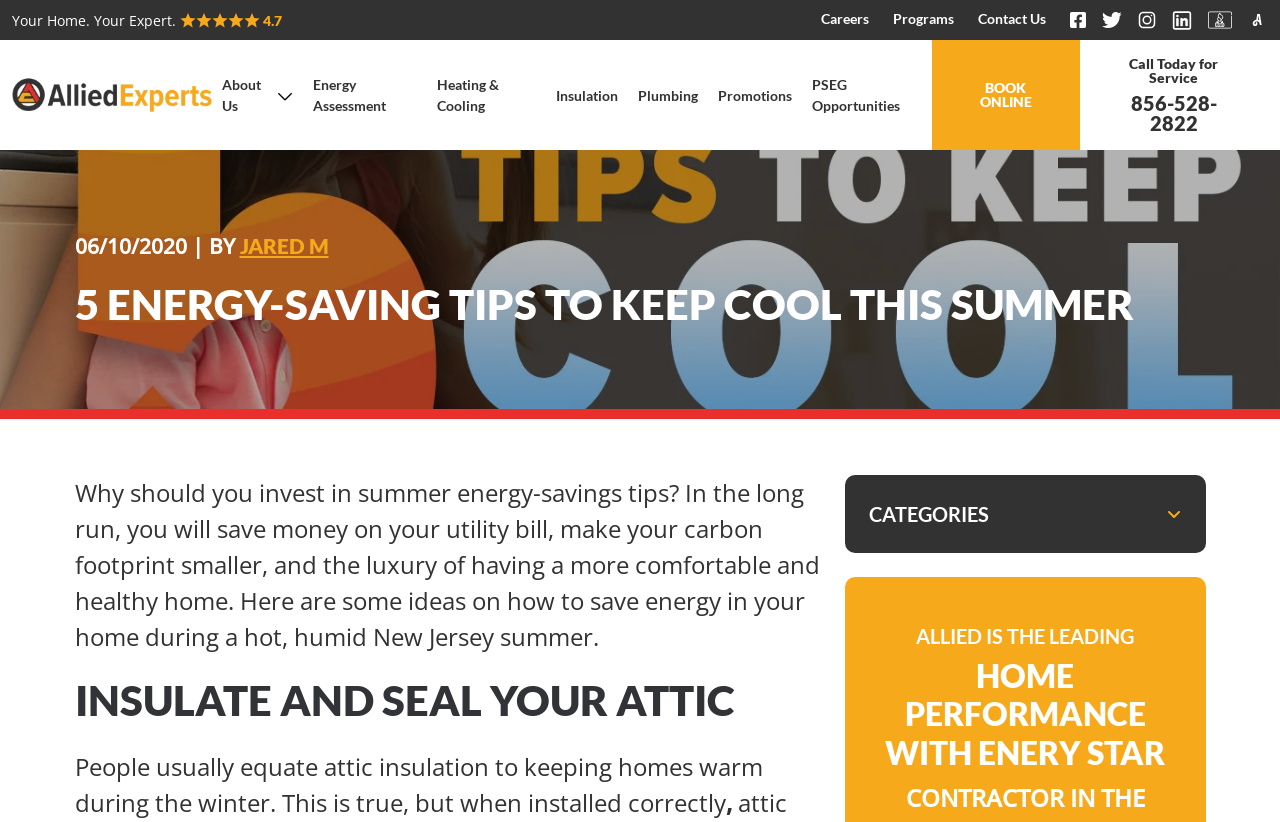What is the purpose of attic insulation?
Refer to the image and offer an in-depth and detailed answer to the question.

According to the webpage, attic insulation is not only for keeping homes warm during the winter, but also for keeping them cool during the summer. This is mentioned in the section 'INSULATE AND SEAL YOUR ATTIC'.